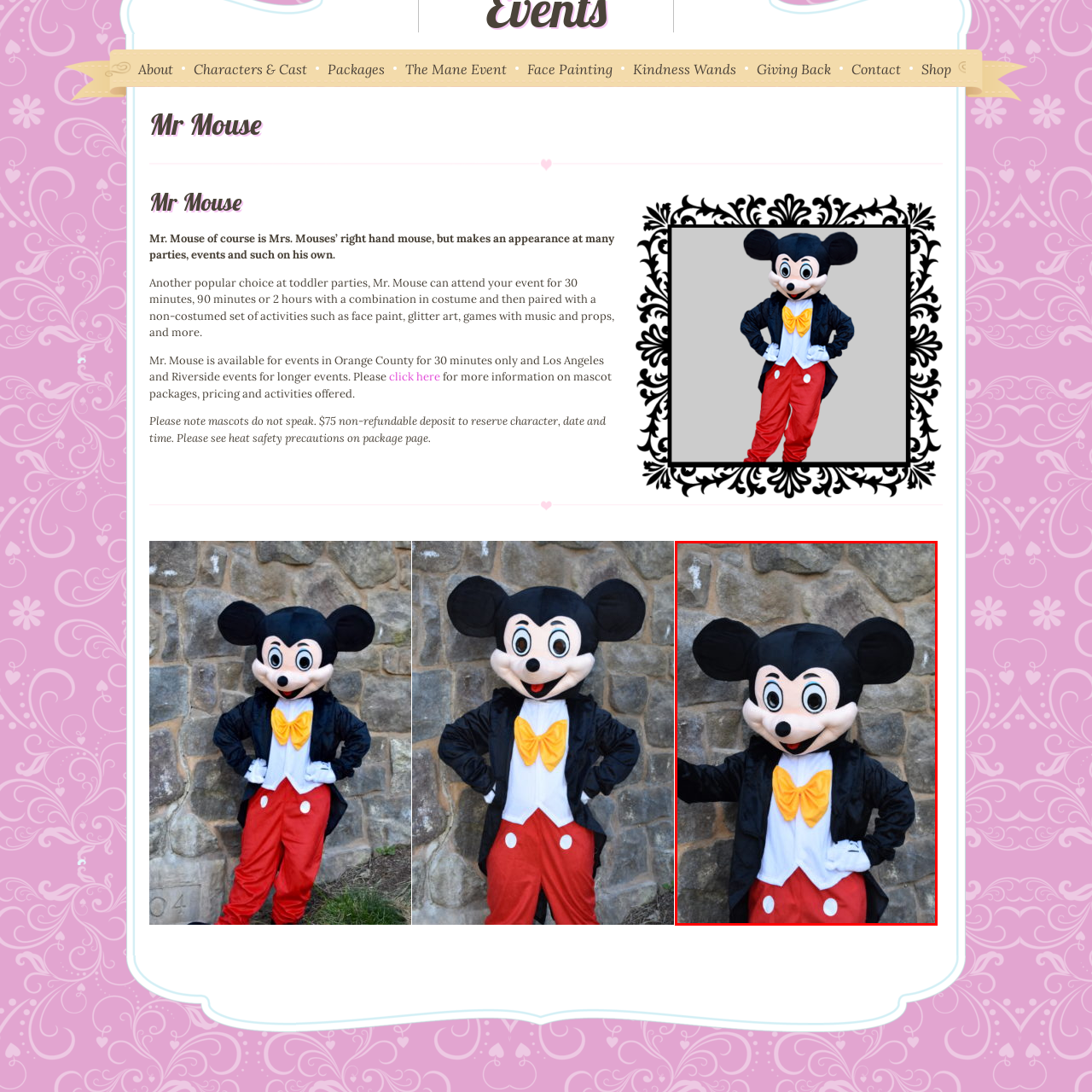Look at the image highlighted by the red boundary and answer the question with a succinct word or phrase:
What is the purpose of the character's appearance?

To bring joy and entertainment